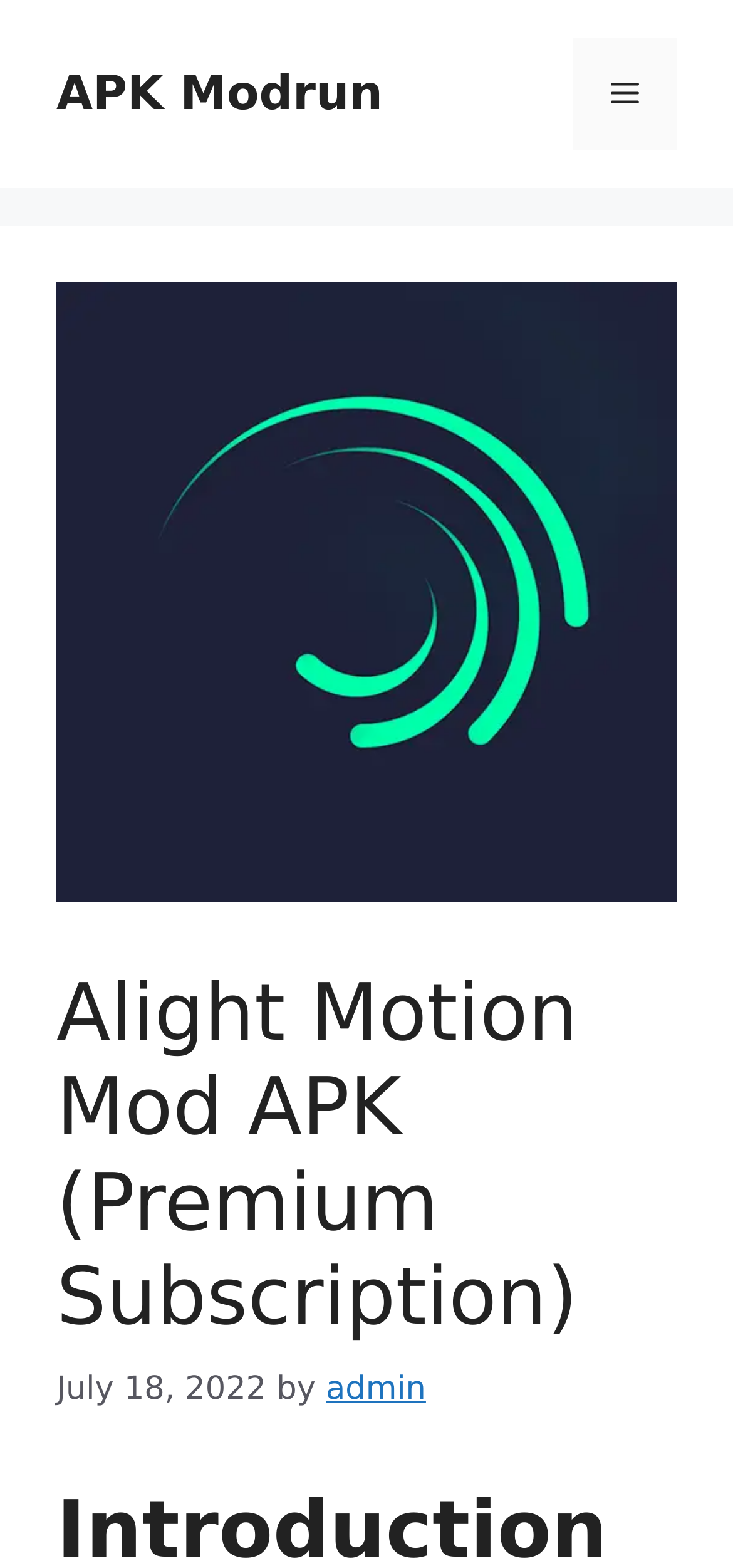What is the main title displayed on this webpage?

Alight Motion Mod APK (Premium Subscription)